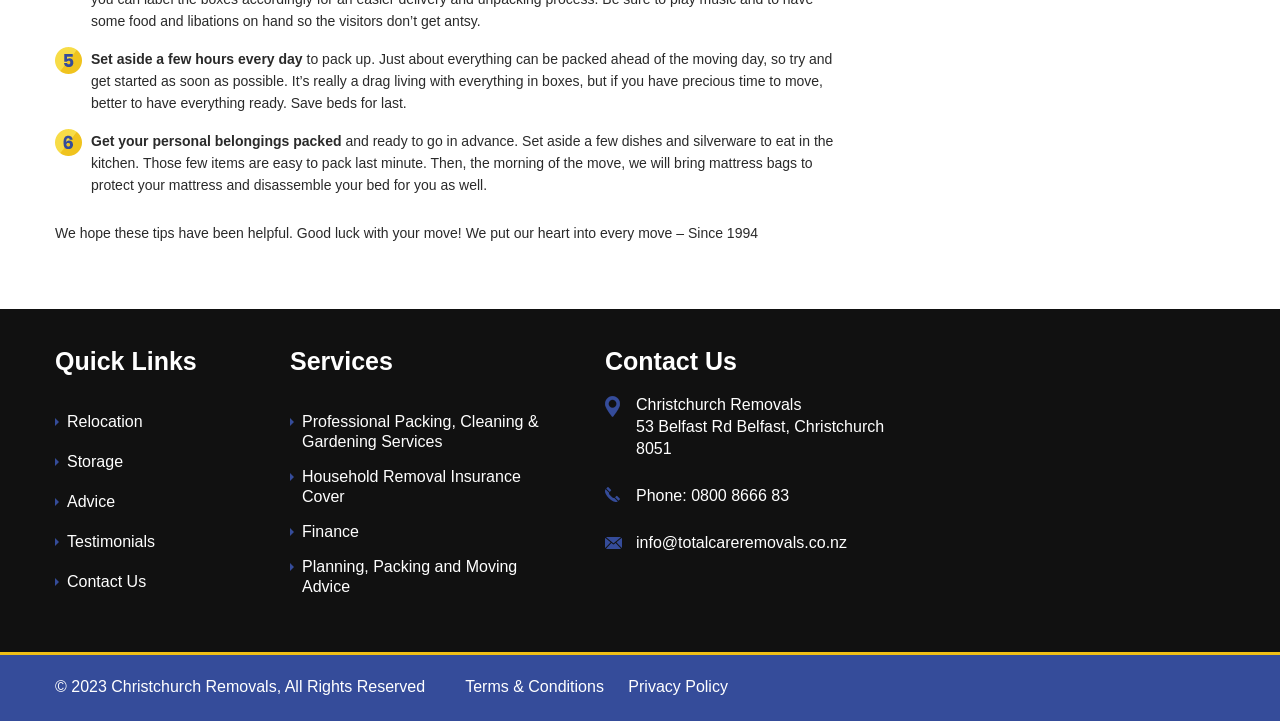Using the description "Planning, Packing and Moving Advice", locate and provide the bounding box of the UI element.

[0.236, 0.774, 0.404, 0.825]